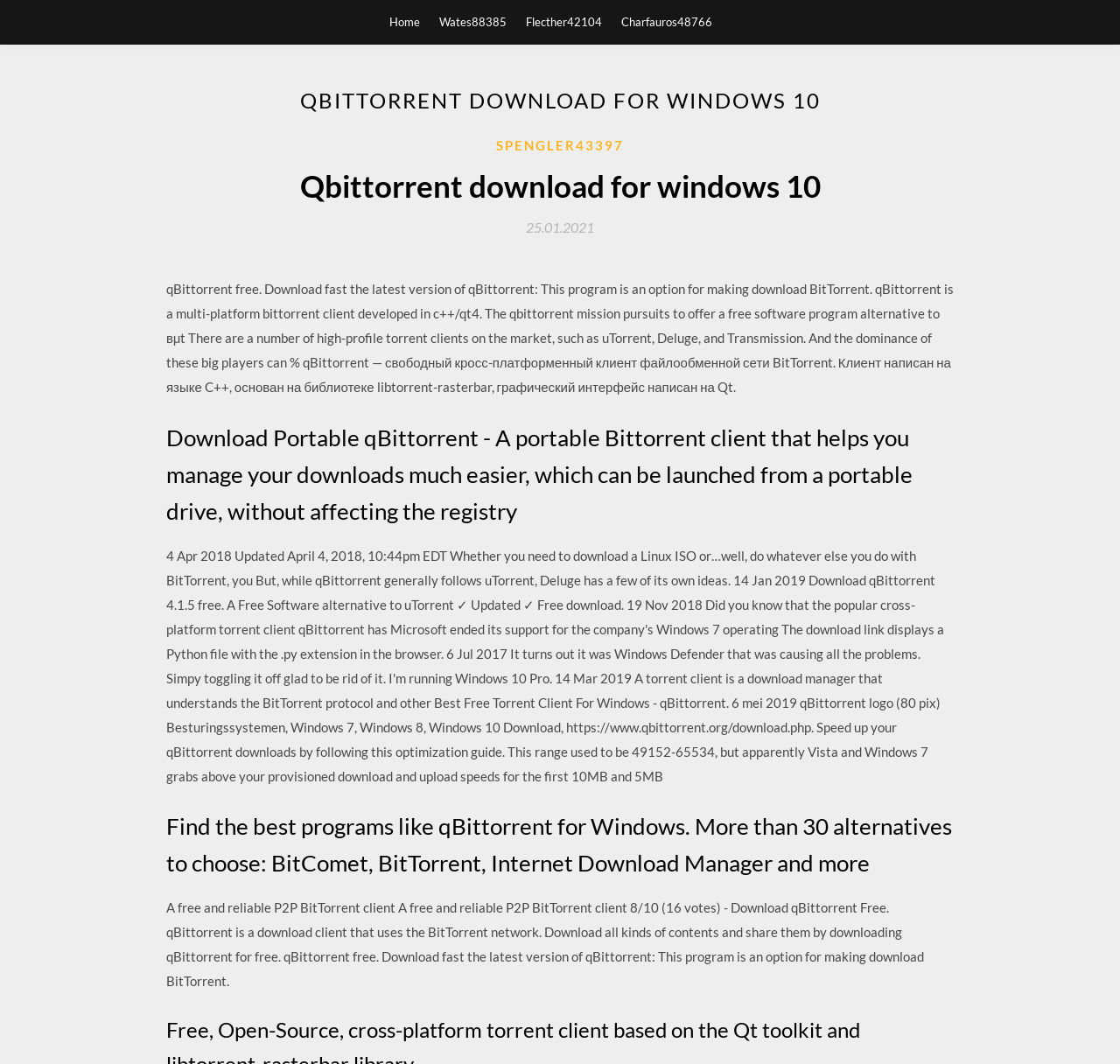Please find the bounding box for the following UI element description. Provide the coordinates in (top-left x, top-left y, bottom-right x, bottom-right y) format, with values between 0 and 1: Blog

None